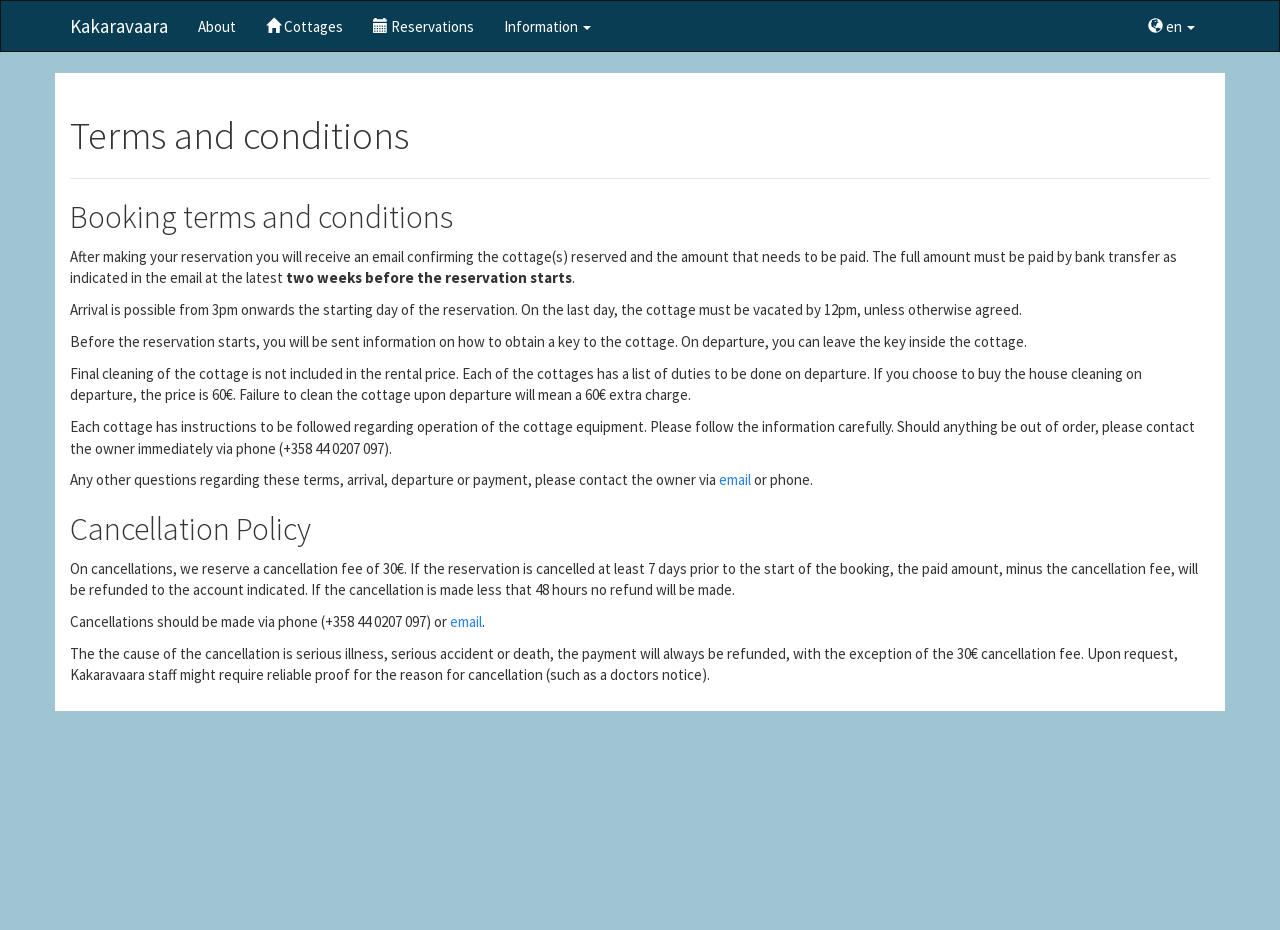What is the payment method for reservations?
From the screenshot, supply a one-word or short-phrase answer.

Bank transfer